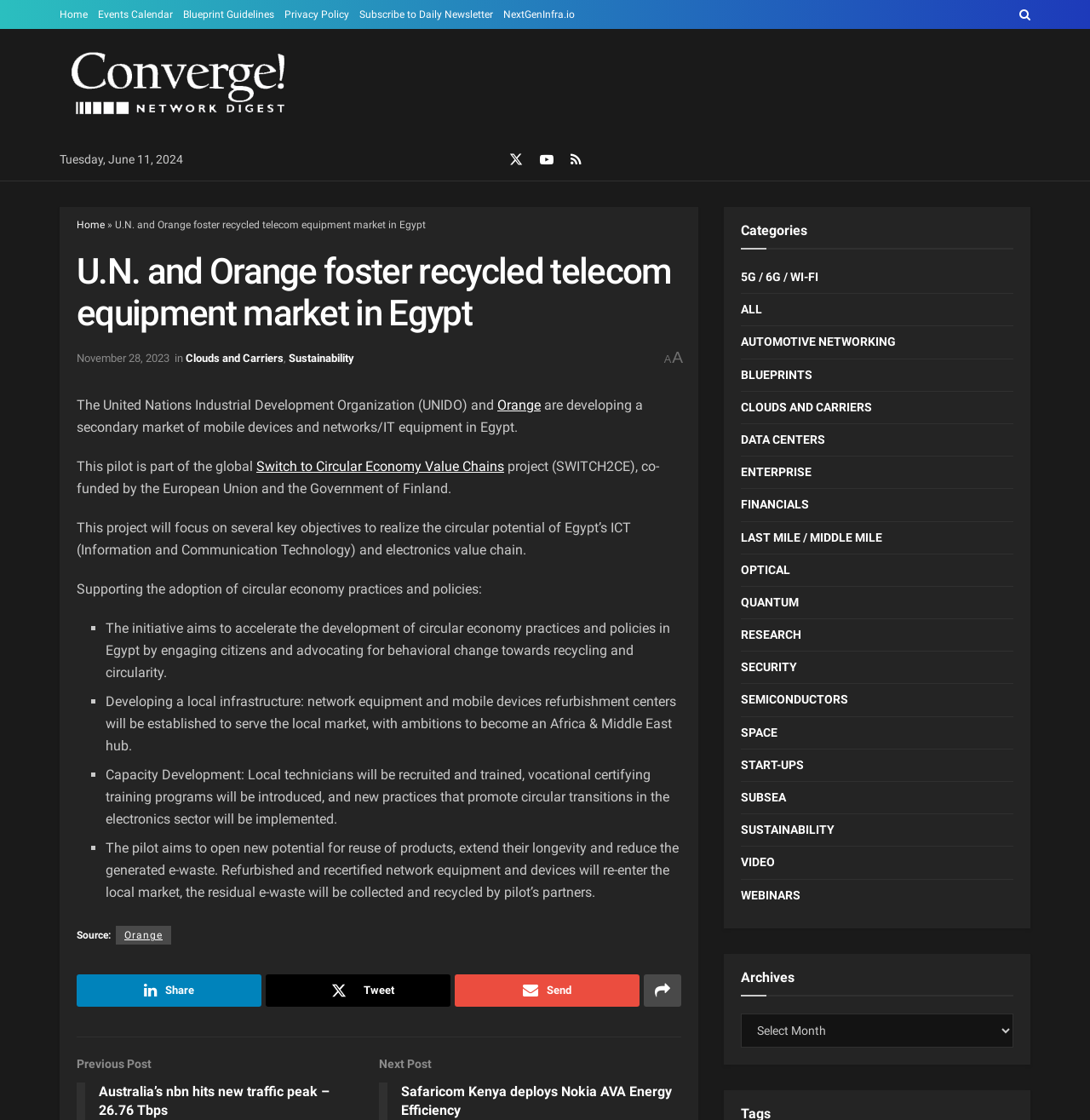What is the goal of the Switch to Circular Economy Value Chains project?
Please provide a single word or phrase as the answer based on the screenshot.

To realize the circular potential of Egypt’s ICT and electronics value chain